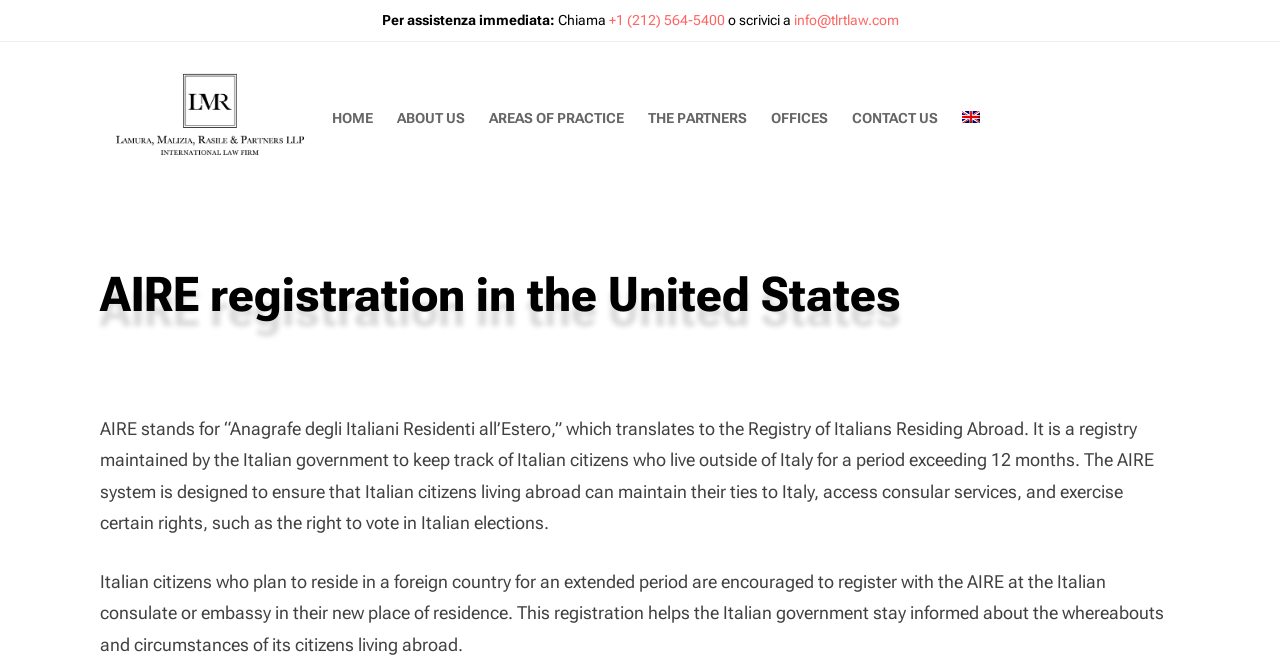Please mark the clickable region by giving the bounding box coordinates needed to complete this instruction: "Switch to English".

[0.752, 0.161, 0.766, 0.193]